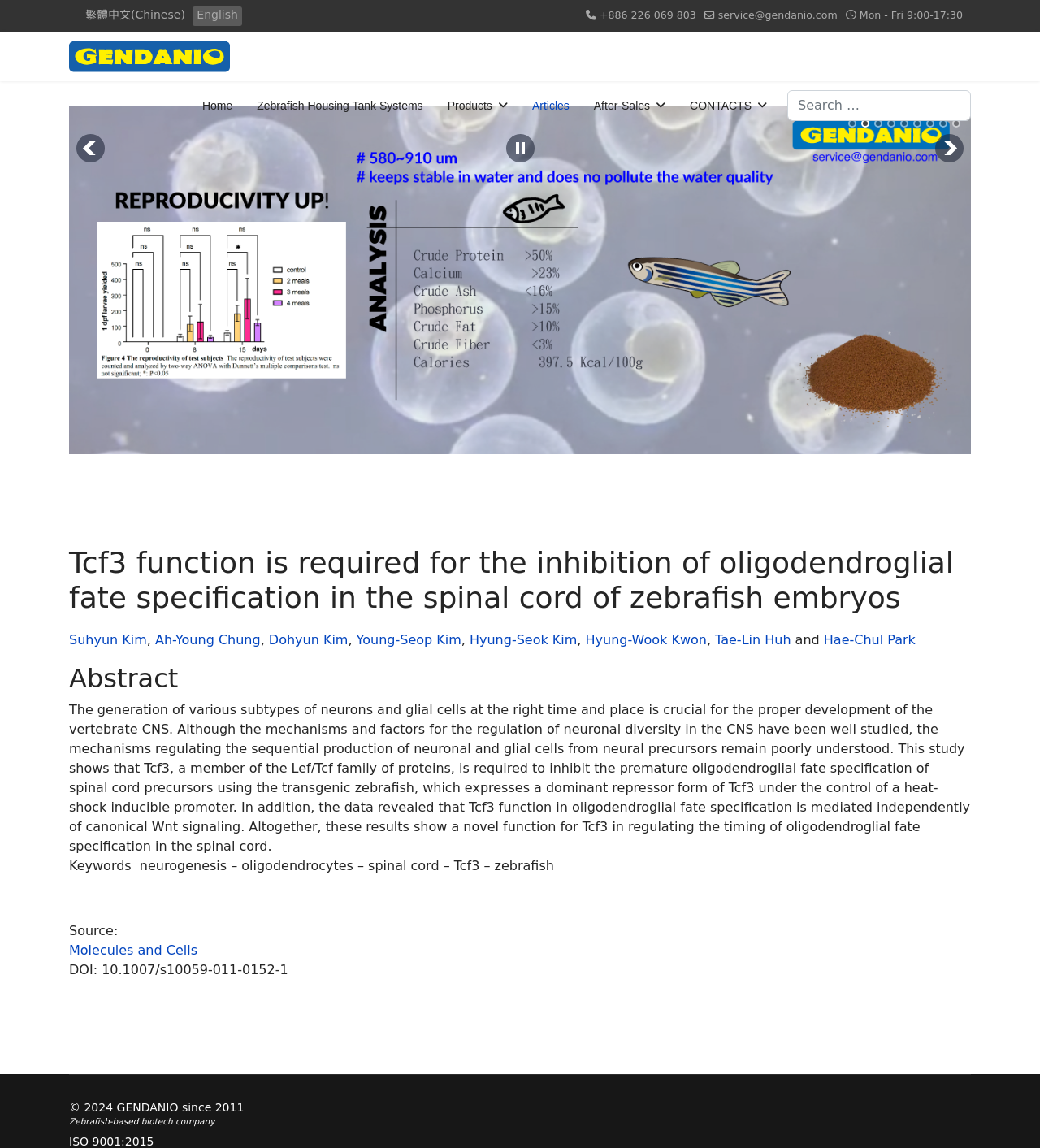Please identify the bounding box coordinates of the element on the webpage that should be clicked to follow this instruction: "Contact the company". The bounding box coordinates should be given as four float numbers between 0 and 1, formatted as [left, top, right, bottom].

[0.69, 0.008, 0.805, 0.018]